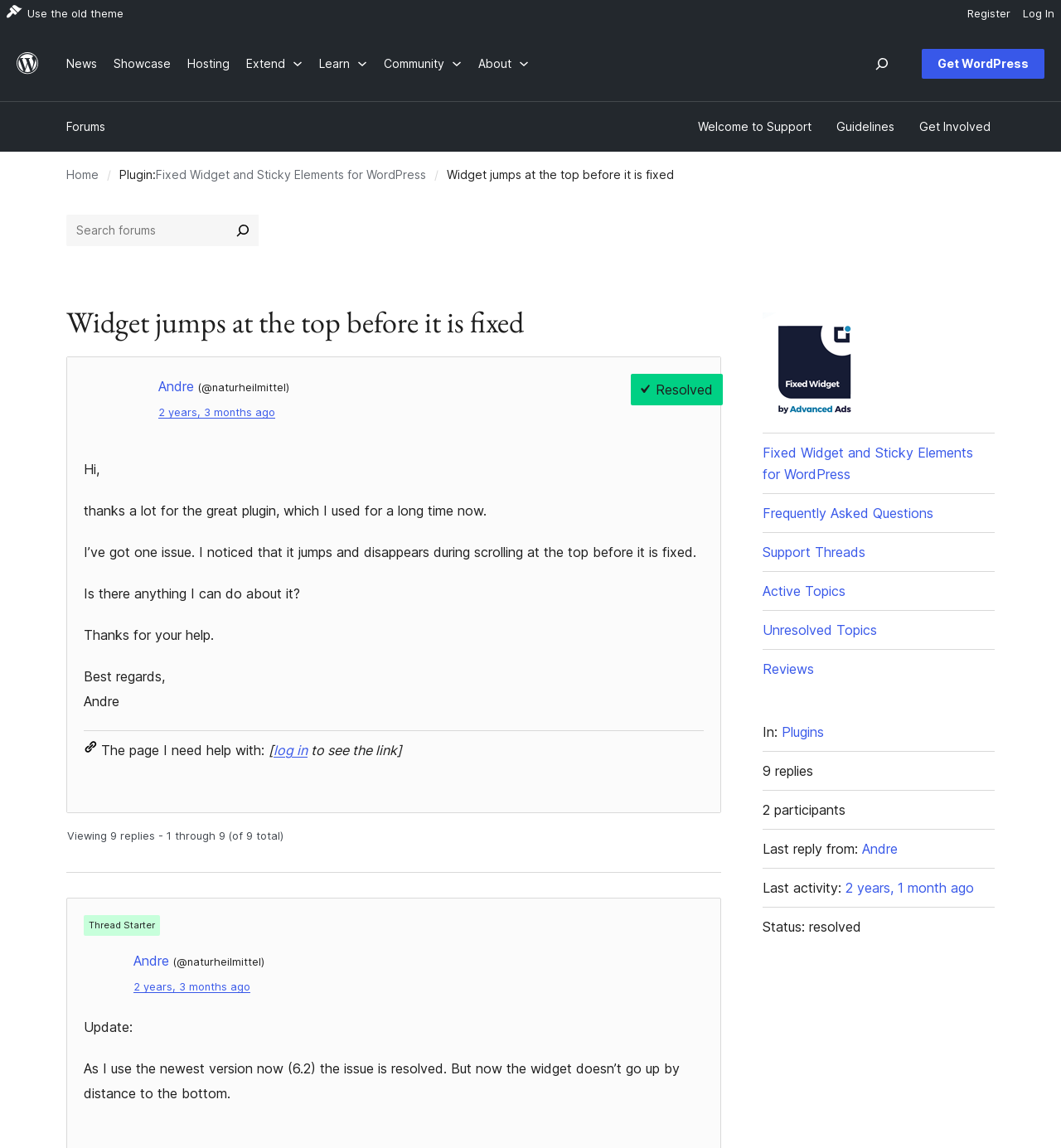Answer the question below with a single word or a brief phrase: 
What is the name of the website?

WordPress.org